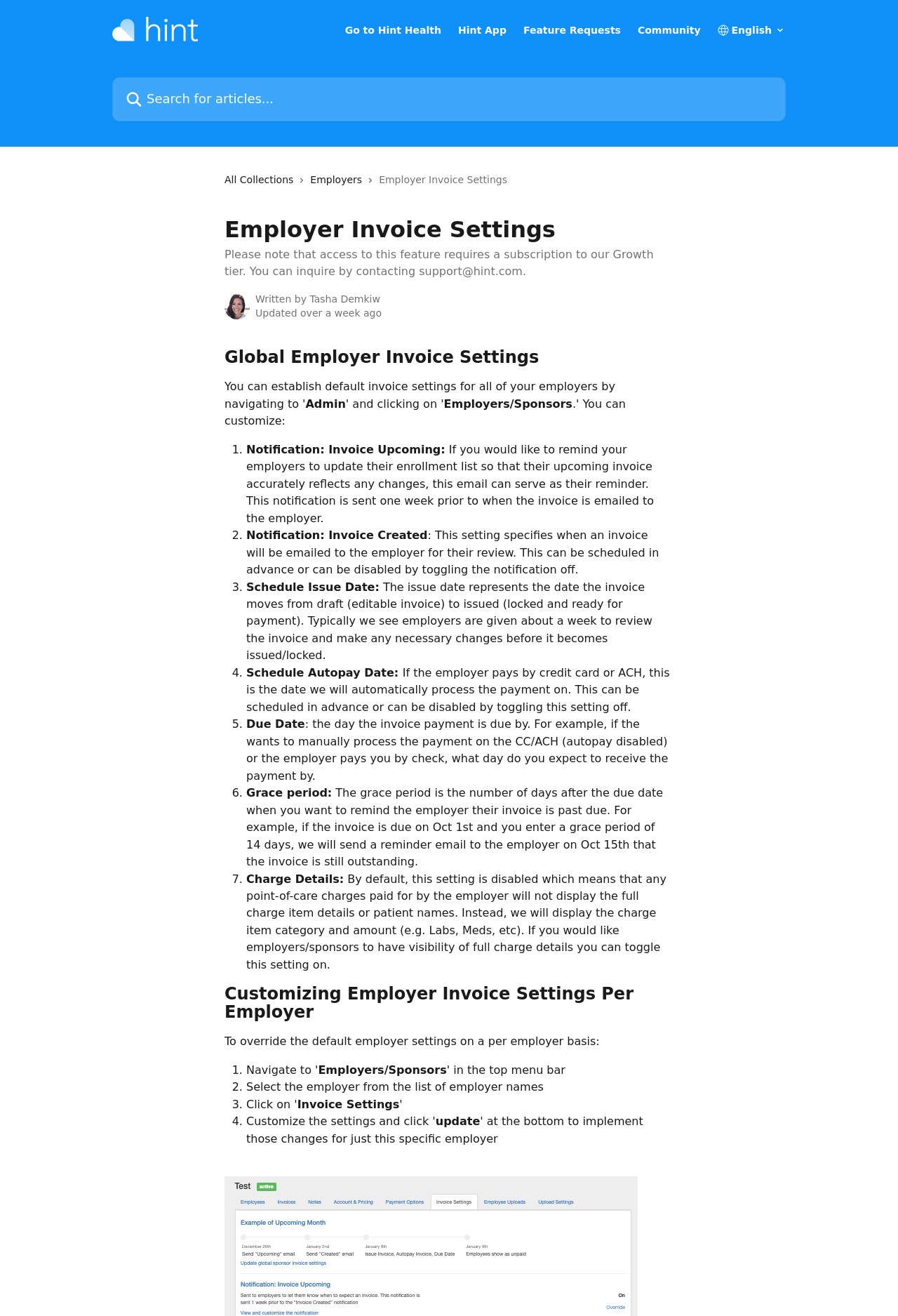Identify the bounding box coordinates of the region that needs to be clicked to carry out this instruction: "View Employer Invoice Settings". Provide these coordinates as four float numbers ranging from 0 to 1, i.e., [left, top, right, bottom].

[0.422, 0.132, 0.565, 0.141]